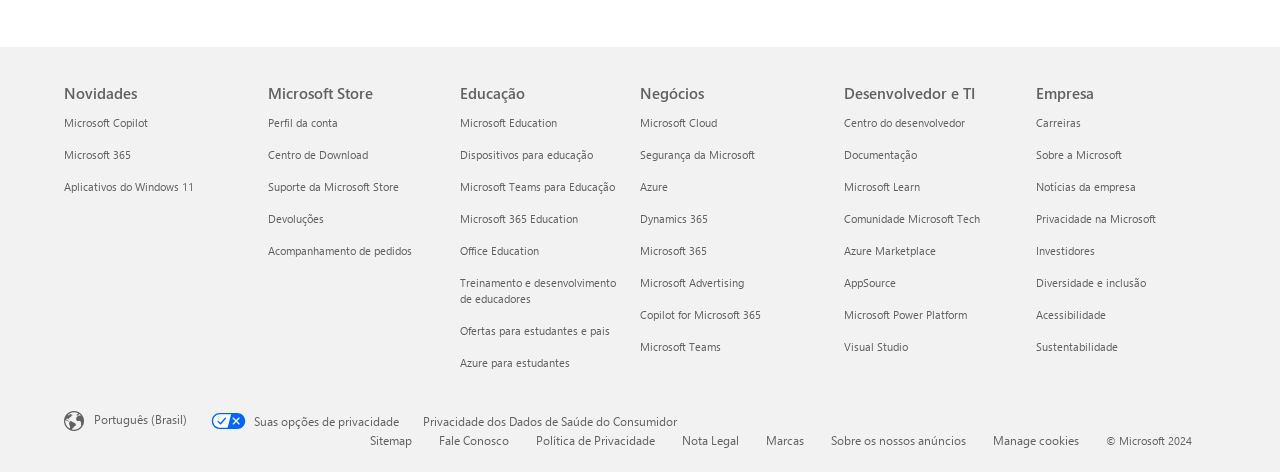Respond to the question below with a single word or phrase:
What is the category of links under 'Novidades'?

Microsoft Copilot, Microsoft 365, Windows 11